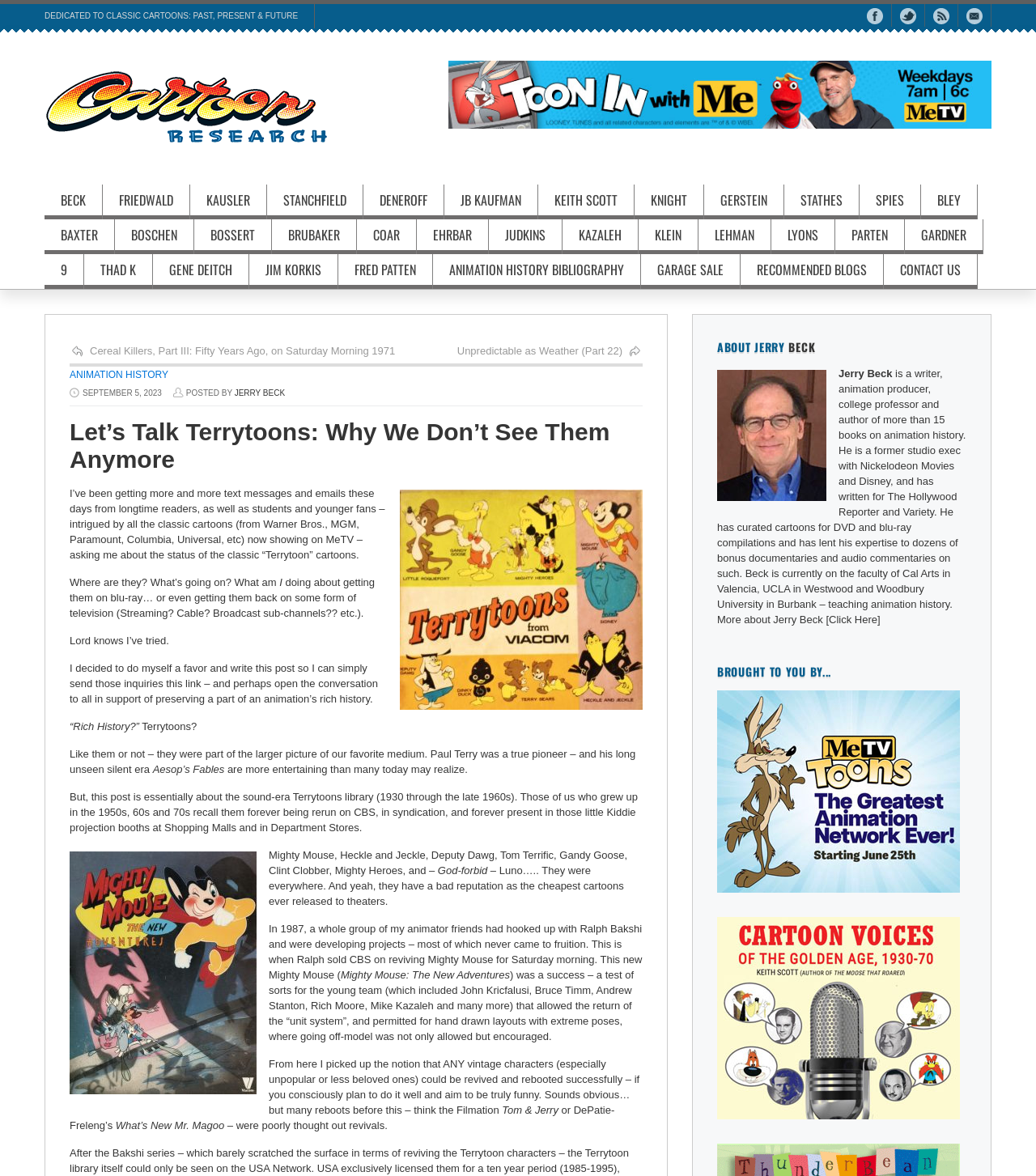Please determine the bounding box coordinates for the element that should be clicked to follow these instructions: "Learn more about Jerry Beck".

[0.692, 0.288, 0.795, 0.302]